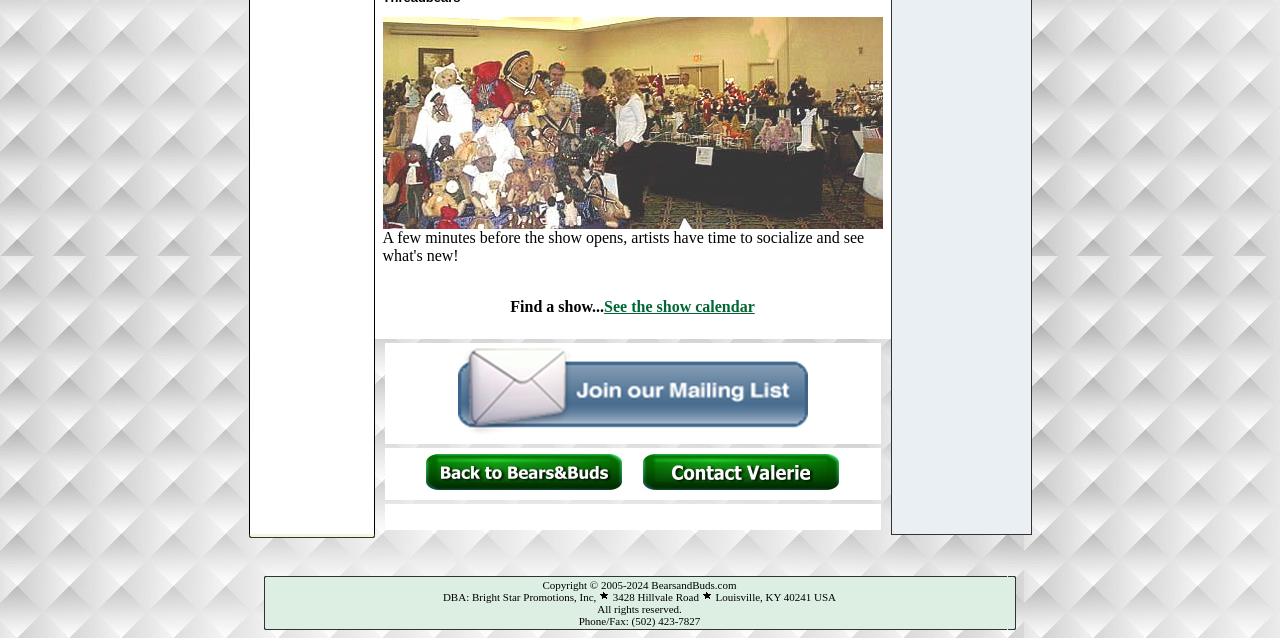Based on what you see in the screenshot, provide a thorough answer to this question: How many table rows are in the second table?

In the second table, there are two table rows, one with ID 21 and another with ID 22, which are both of type 'LayoutTableRow'.